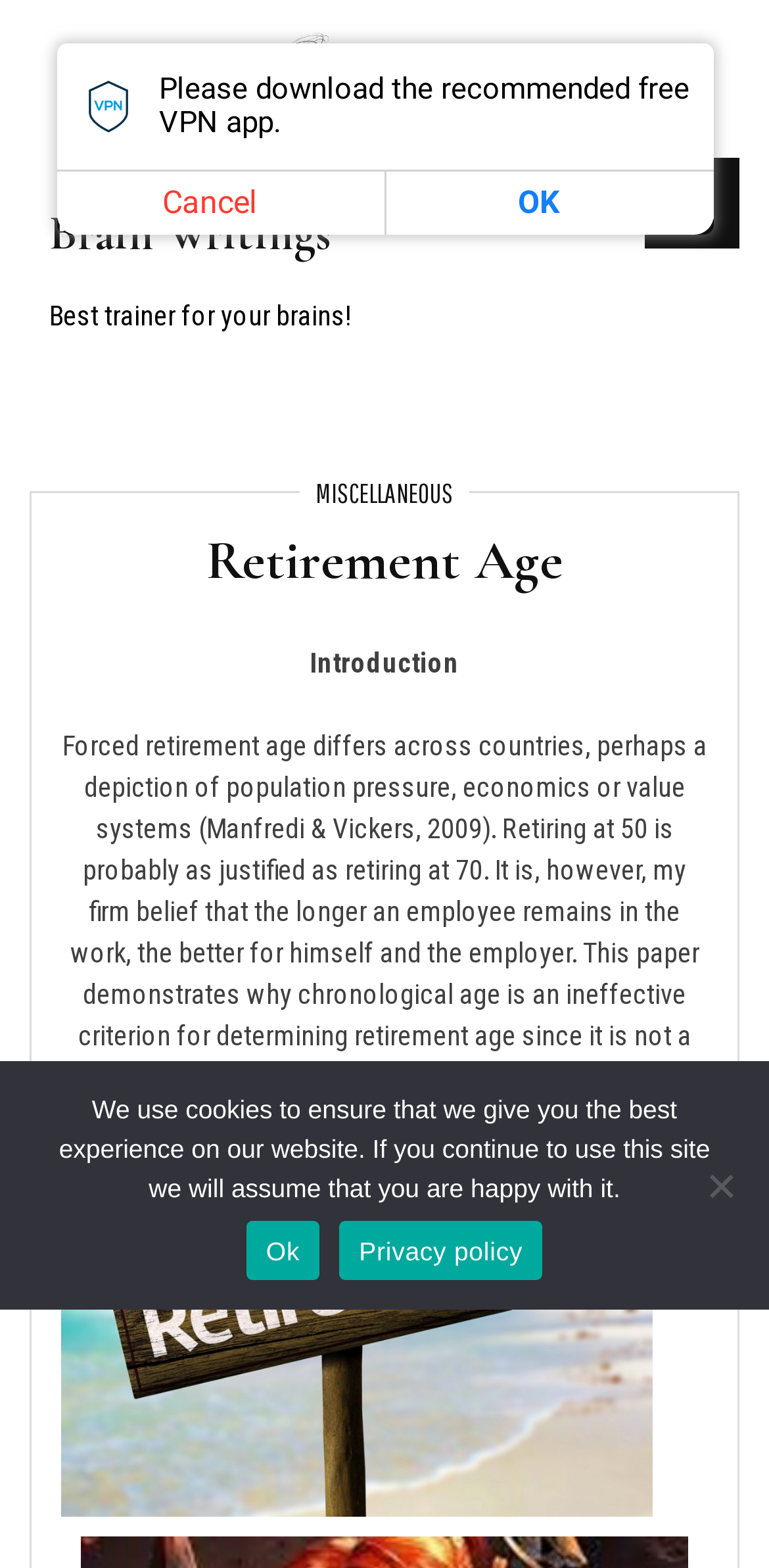Given the description "Miscellaneous", provide the bounding box coordinates of the corresponding UI element.

[0.41, 0.304, 0.59, 0.324]